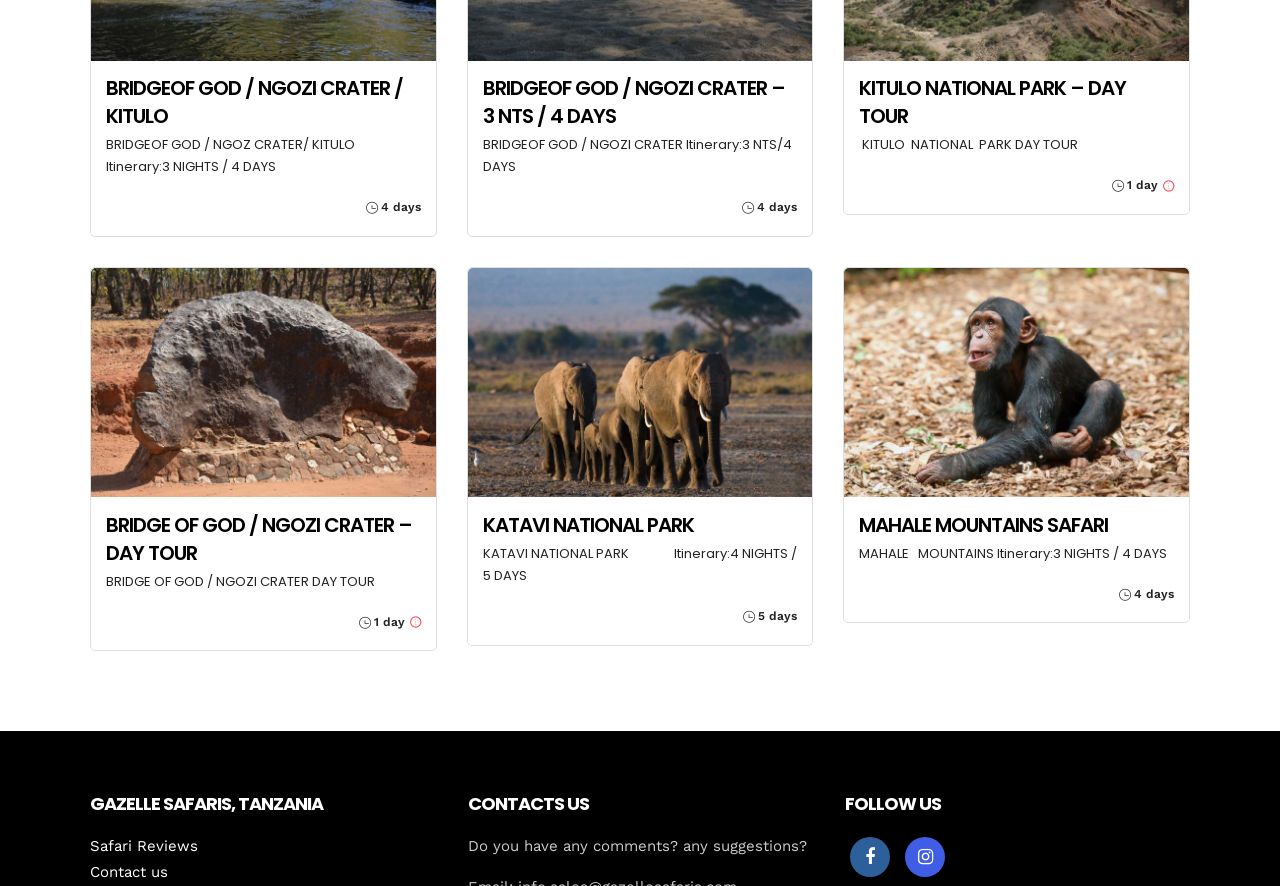Please find the bounding box coordinates of the element that you should click to achieve the following instruction: "Follow on Facebook". The coordinates should be presented as four float numbers between 0 and 1: [left, top, right, bottom].

[0.664, 0.944, 0.696, 0.989]